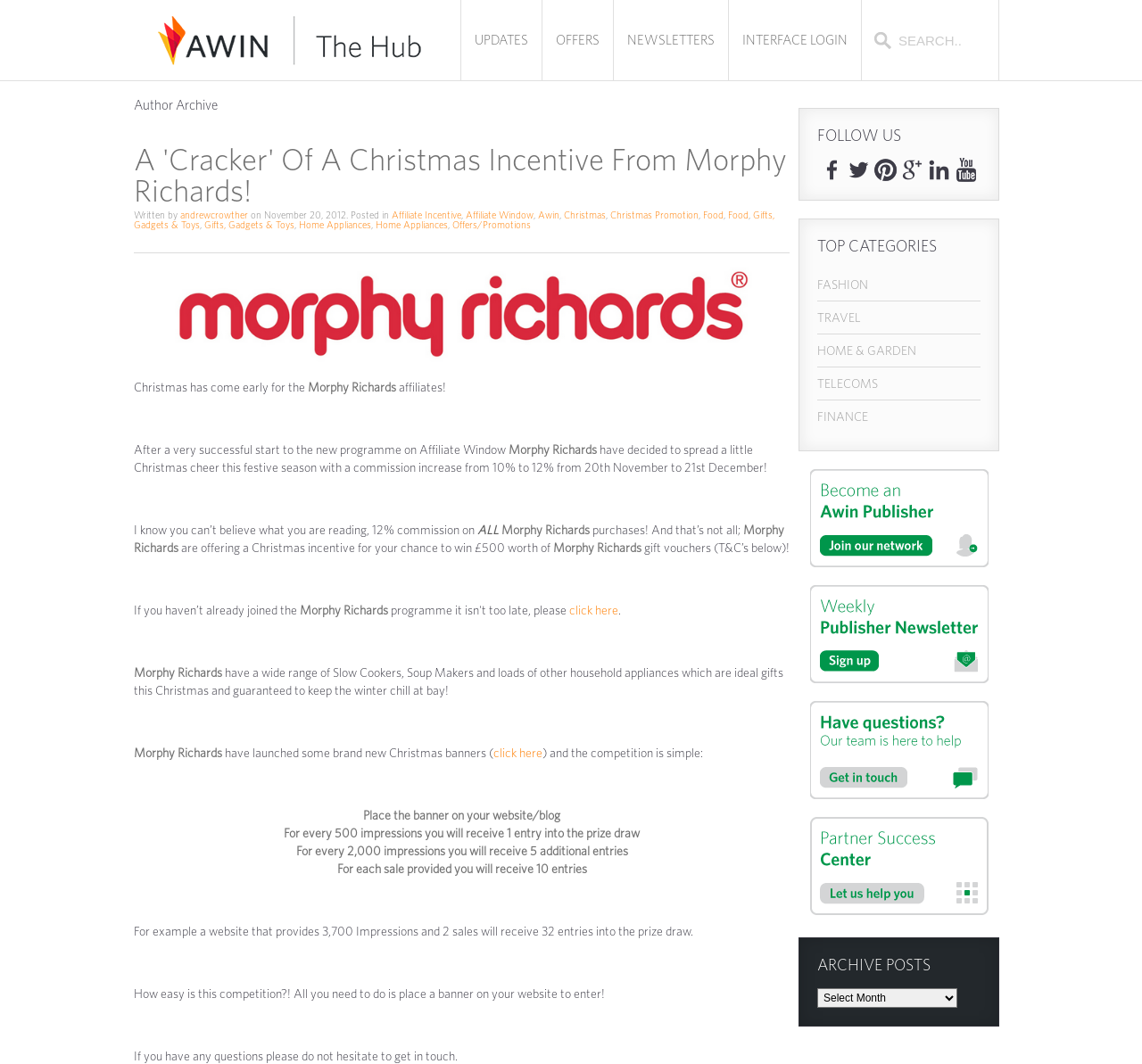Indicate the bounding box coordinates of the element that needs to be clicked to satisfy the following instruction: "Click on UPDATES". The coordinates should be four float numbers between 0 and 1, i.e., [left, top, right, bottom].

[0.403, 0.0, 0.475, 0.076]